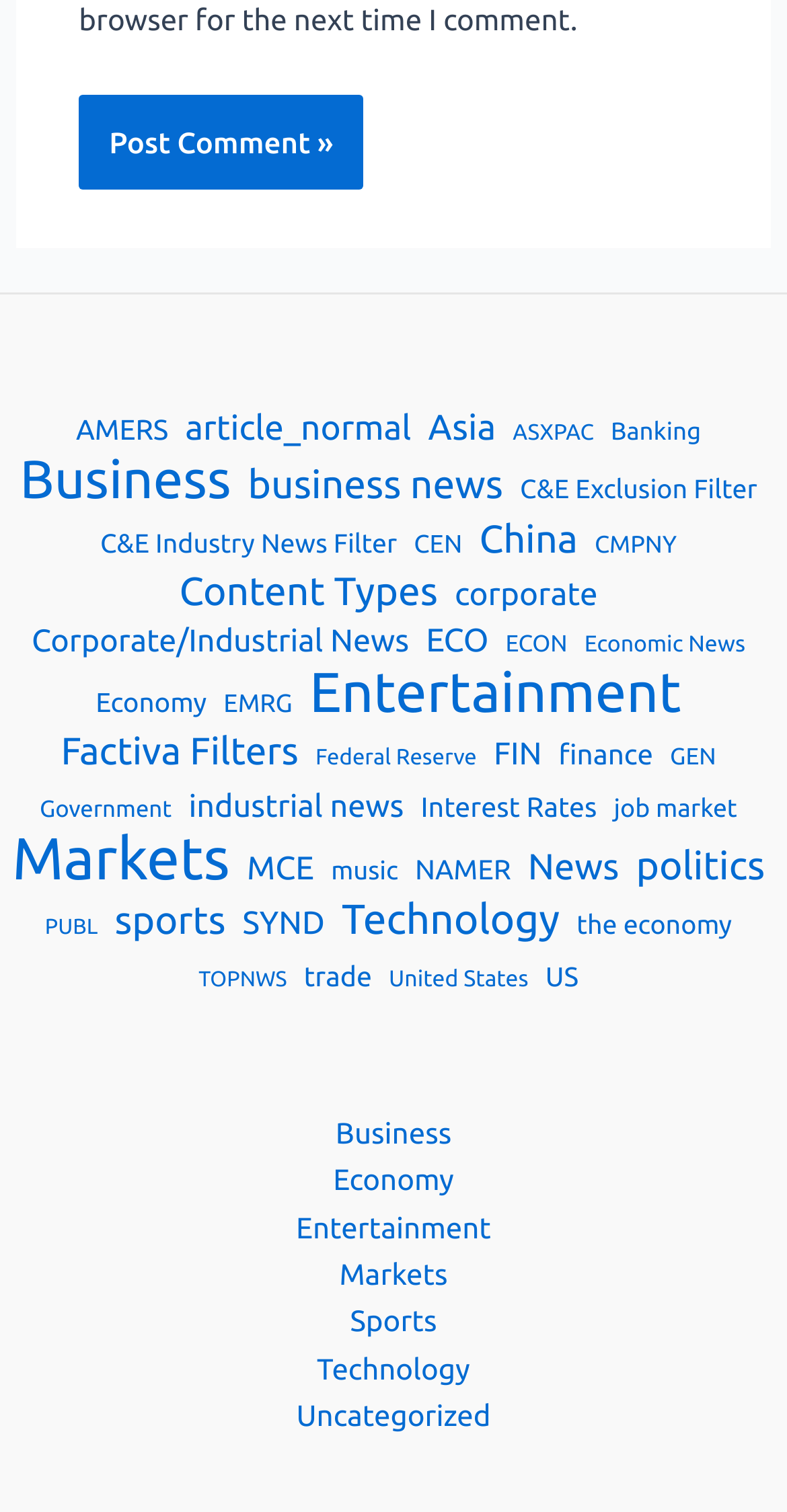Please provide a brief answer to the following inquiry using a single word or phrase:
How many categories are listed in the 'Footer Widget 1' section?

24